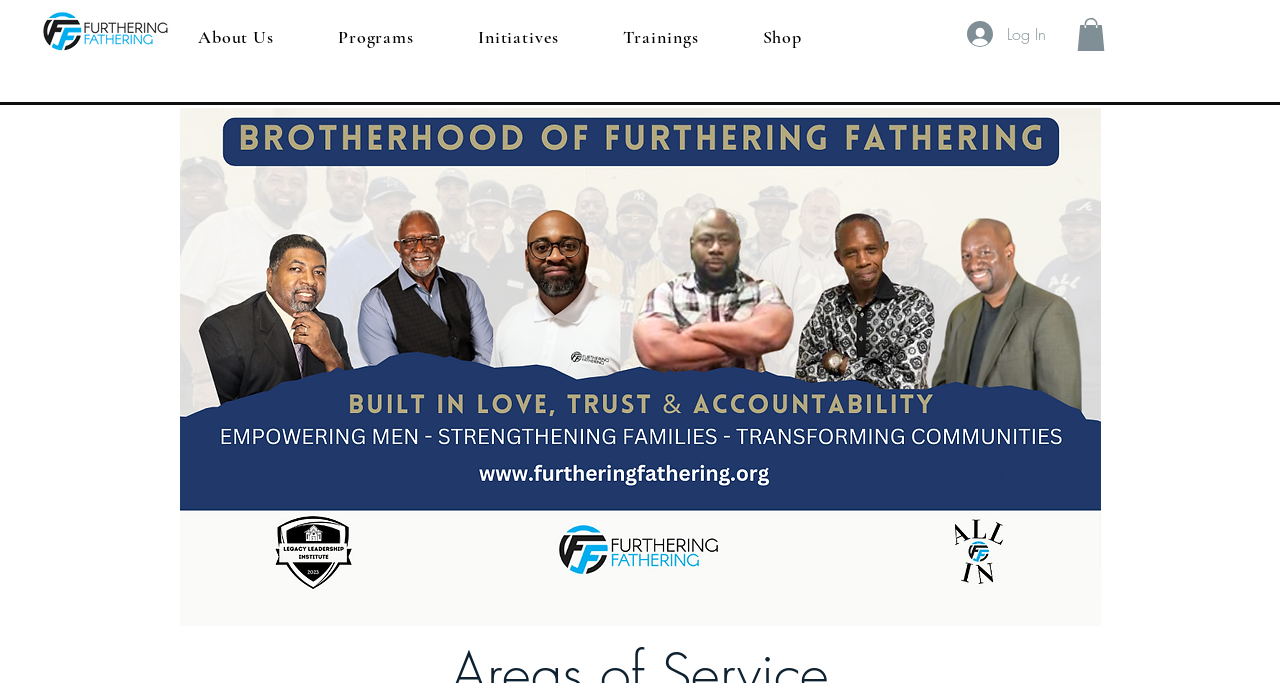Based on the description "Trainings", find the bounding box of the specified UI element.

[0.465, 0.022, 0.568, 0.086]